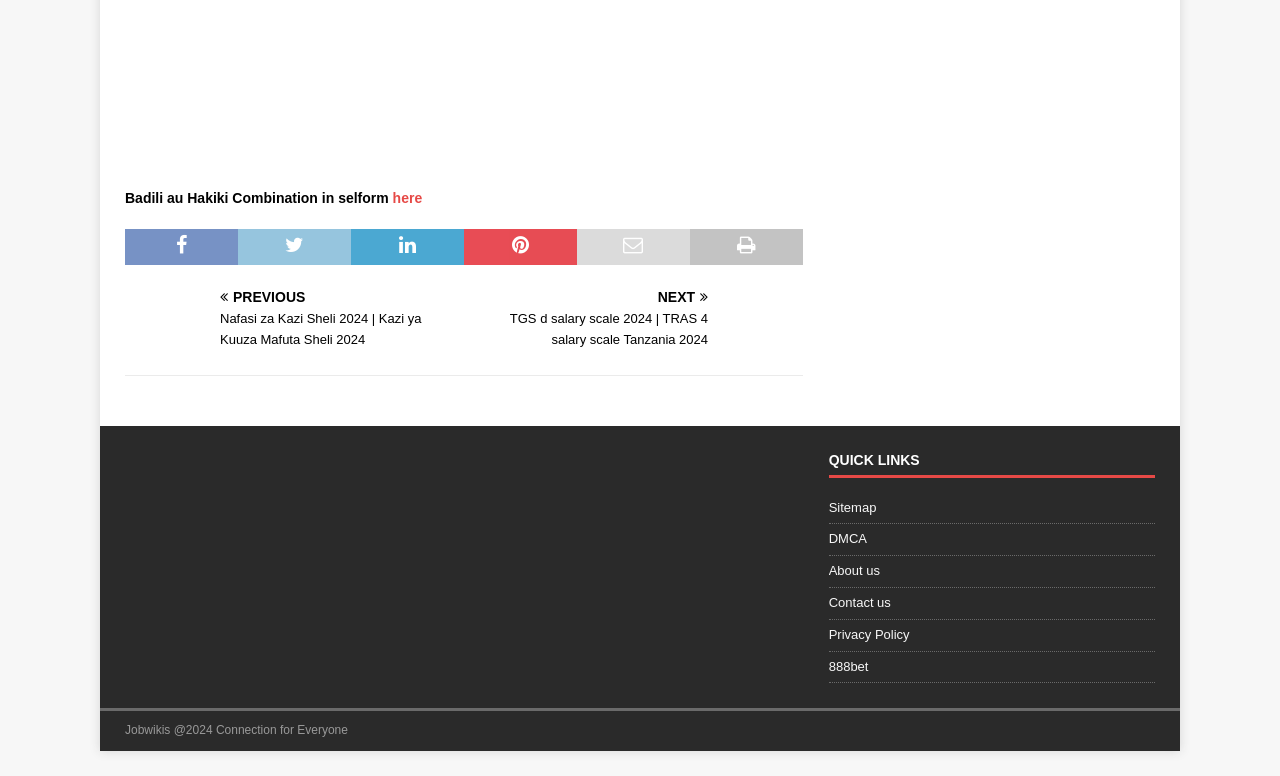Determine the bounding box coordinates of the element that should be clicked to execute the following command: "Go to QUICK LINKS section".

[0.647, 0.582, 0.902, 0.615]